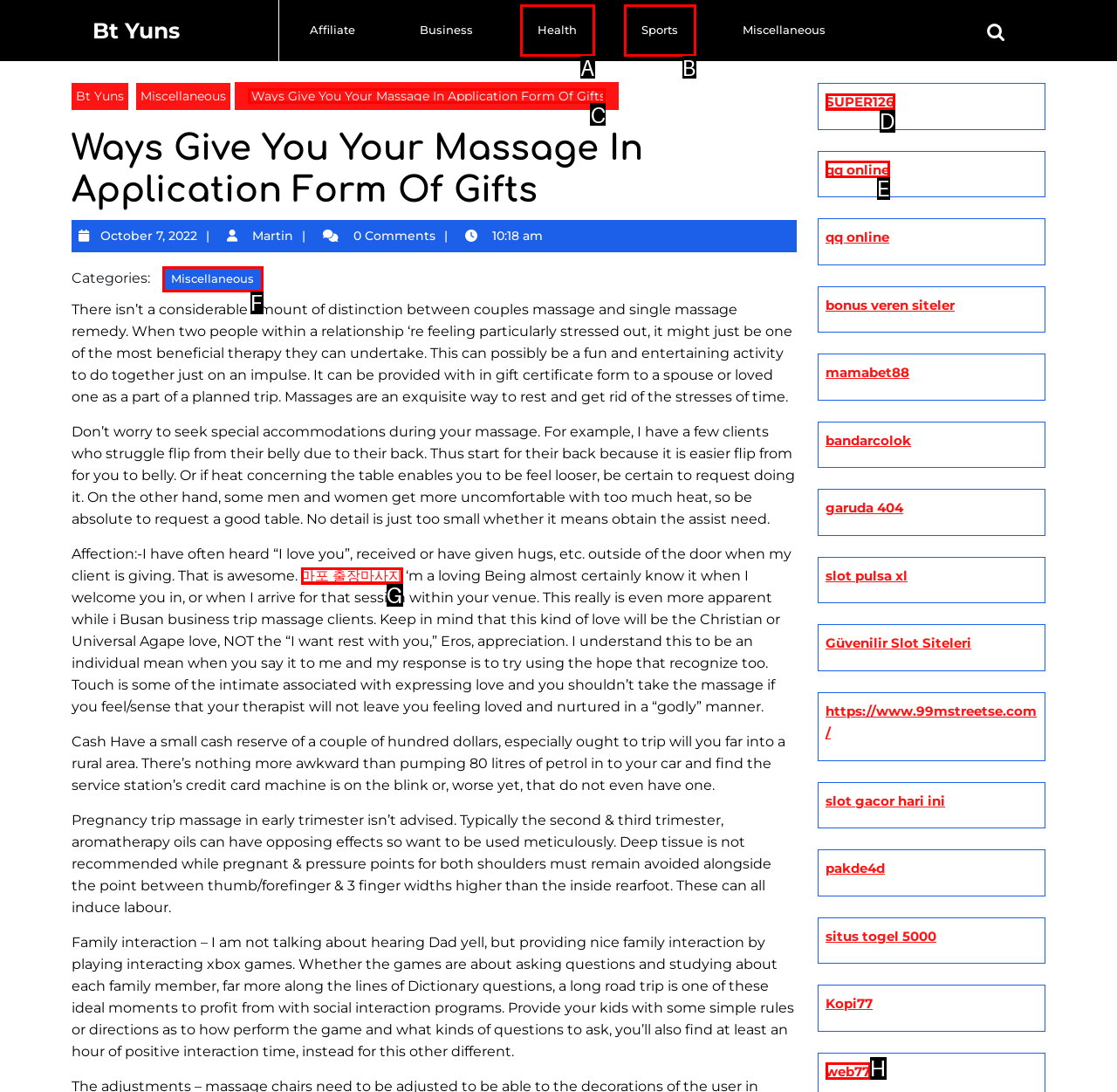Indicate the letter of the UI element that should be clicked to accomplish the task: Read the article about massage gifts. Answer with the letter only.

C